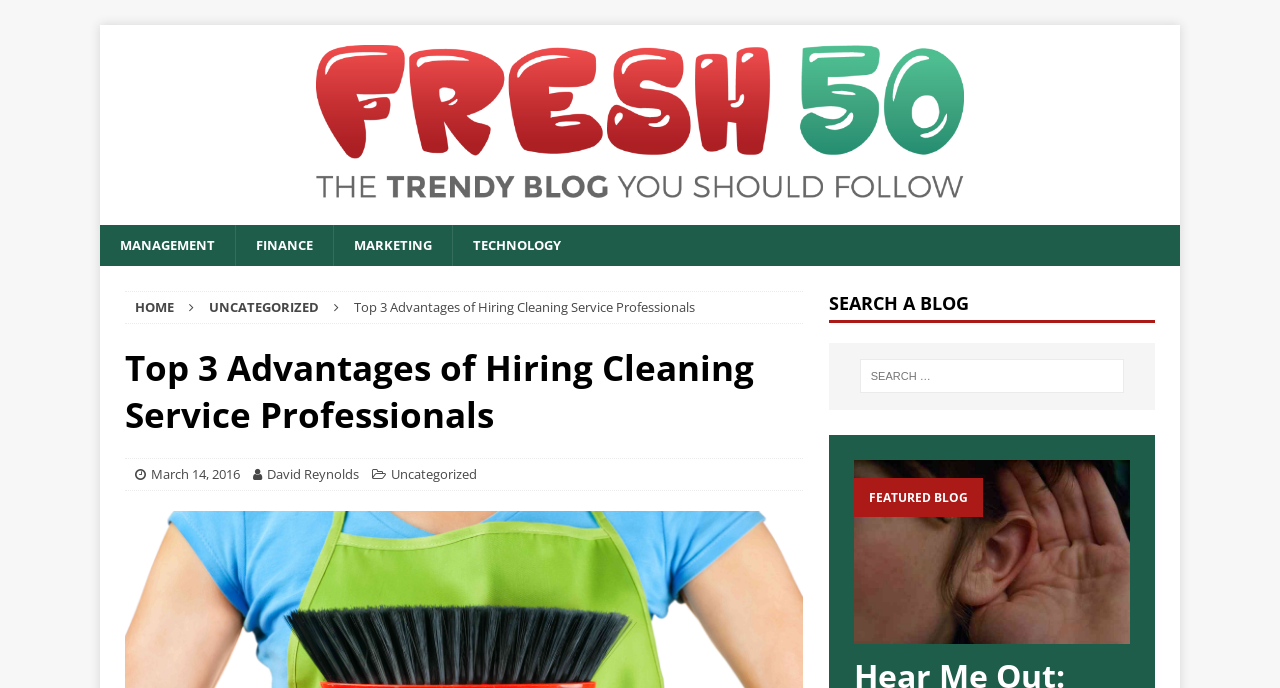Identify the coordinates of the bounding box for the element described below: "March 14, 2016". Return the coordinates as four float numbers between 0 and 1: [left, top, right, bottom].

[0.118, 0.675, 0.188, 0.702]